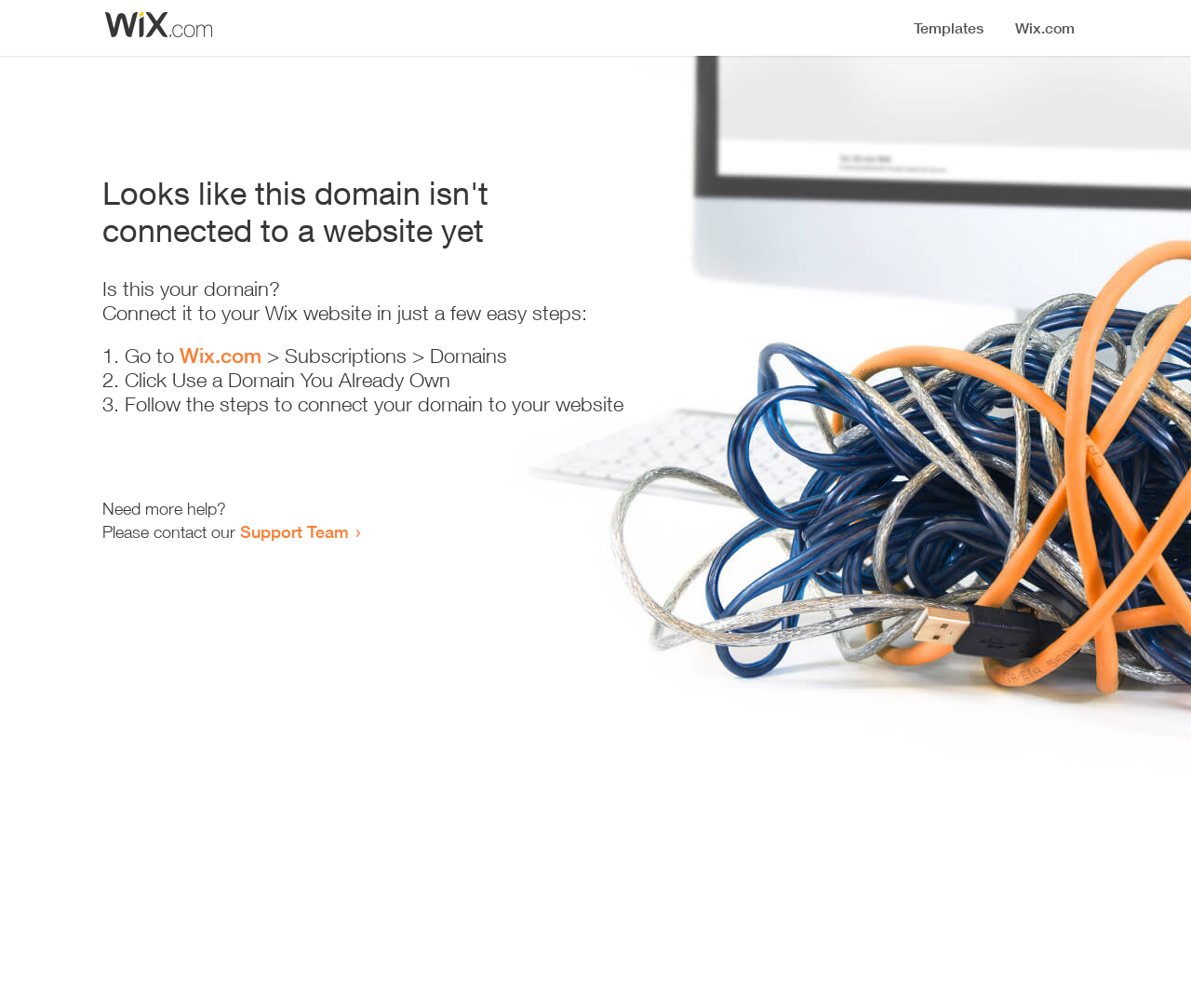Identify and provide the title of the webpage.

Looks like this domain isn't
connected to a website yet